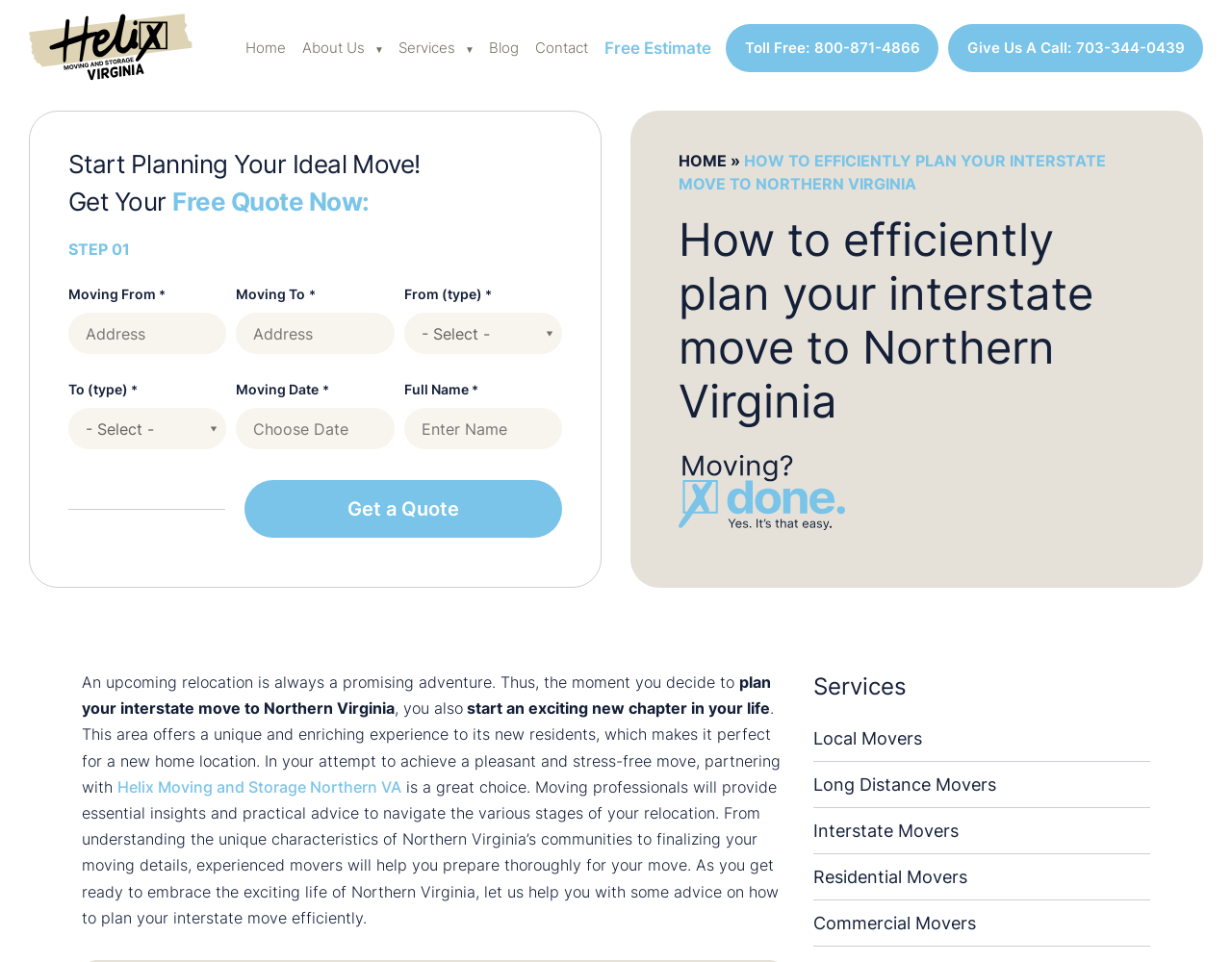Indicate the bounding box coordinates of the clickable region to achieve the following instruction: "contact us."

None